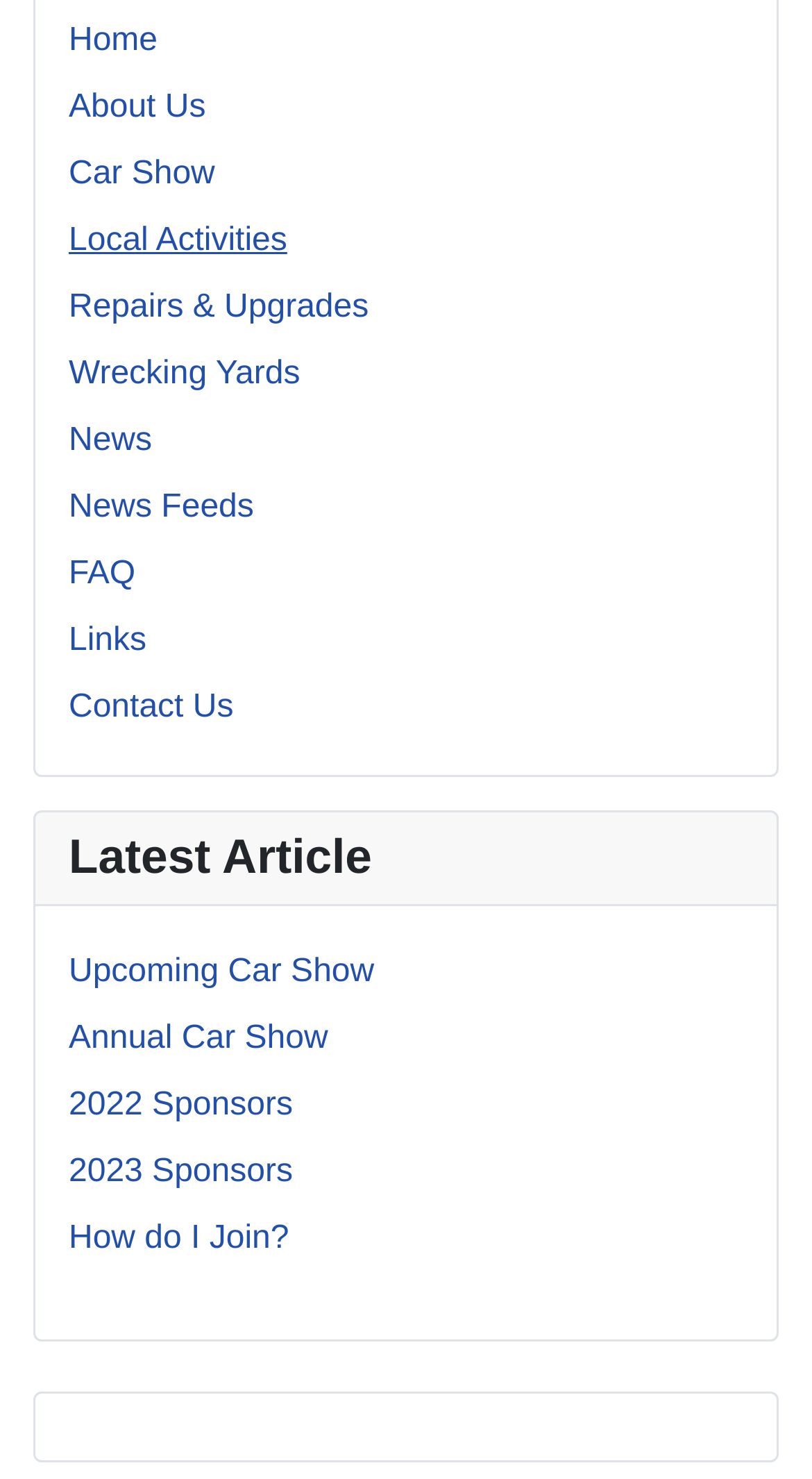Examine the screenshot and answer the question in as much detail as possible: How many links are there under 'Latest Article' heading?

Under the 'Latest Article' heading, there are 7 links which are 'Upcoming Car Show', 'Annual Car Show', '2022 Sponsors', '2023 Sponsors', 'How do I Join?', and others. These links are located below the 'Latest Article' heading with bounding box coordinates ranging from [0.085, 0.645, 0.461, 0.669] to [0.085, 0.826, 0.356, 0.849].